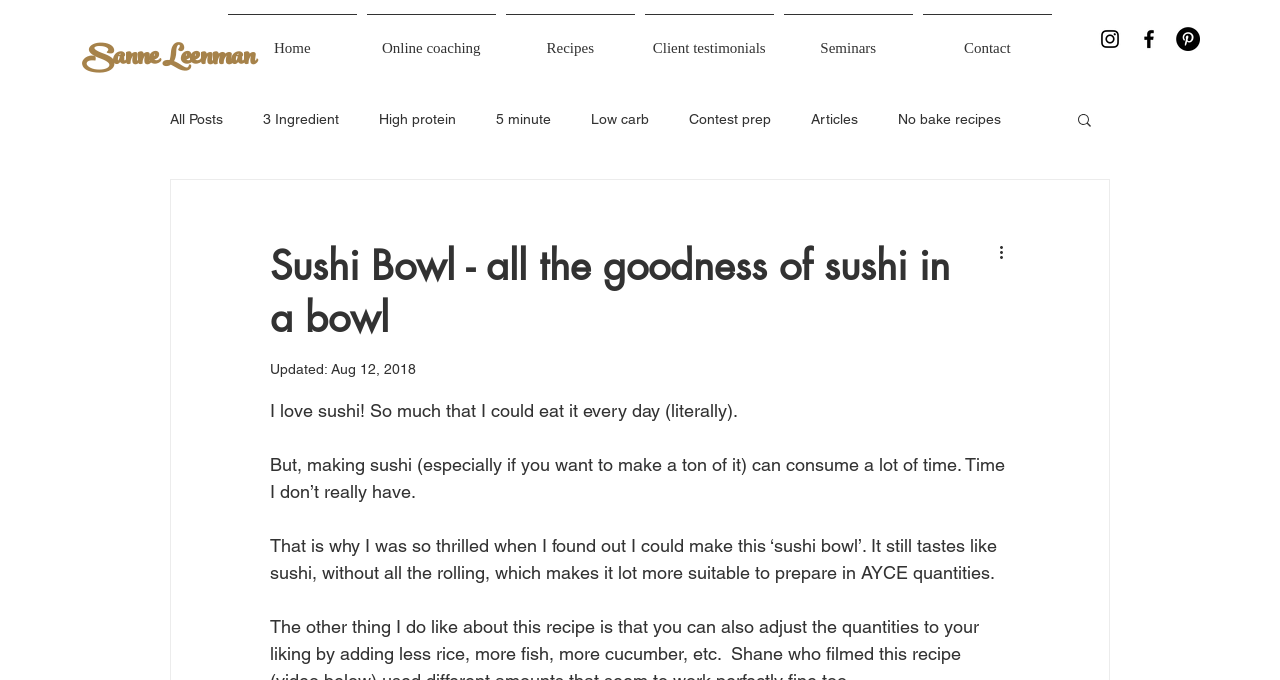Please provide a short answer using a single word or phrase for the question:
How many social media icons are there?

3